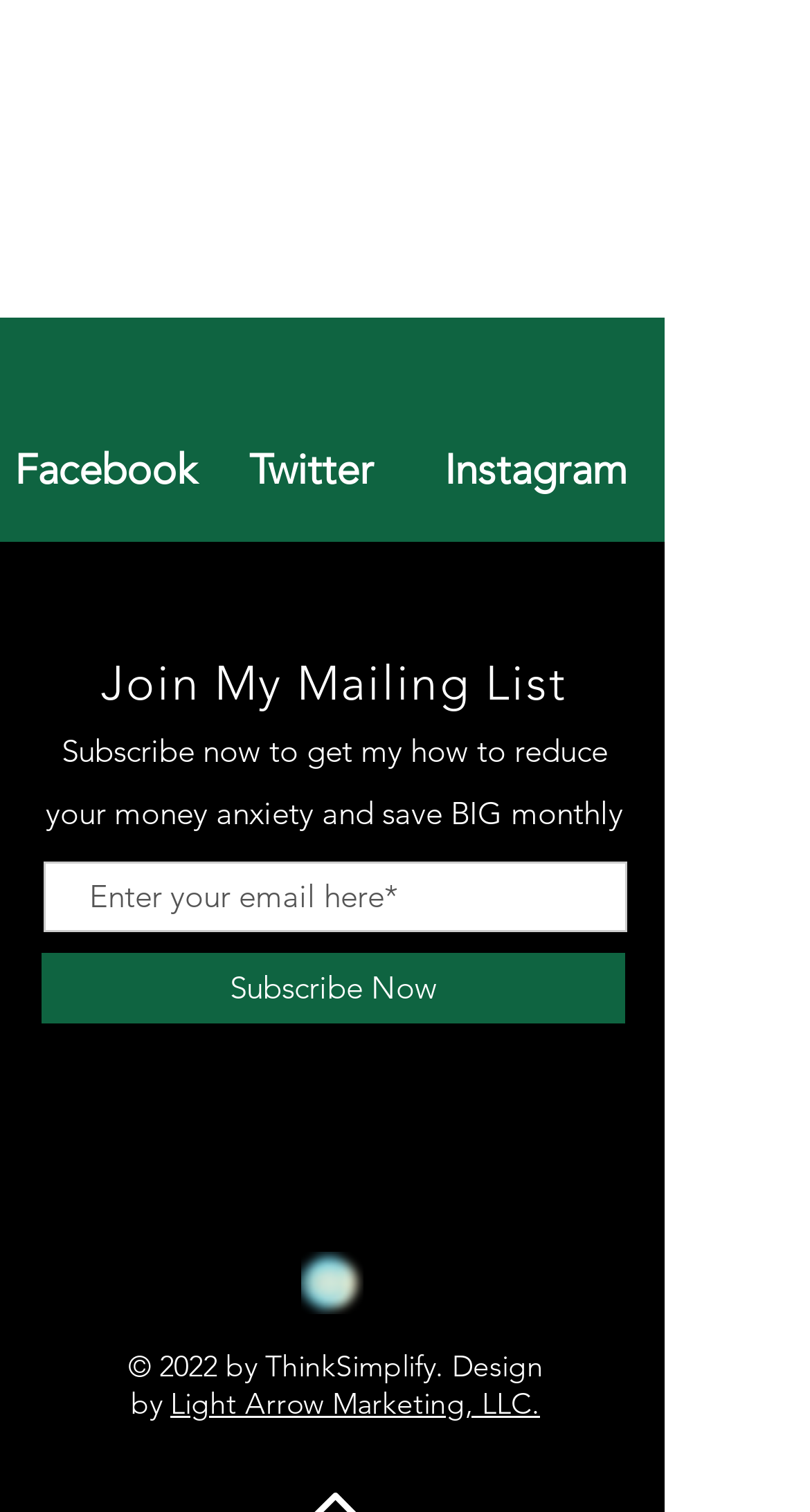Identify the bounding box for the UI element specified in this description: "aria-label="White Twitter Icon"". The coordinates must be four float numbers between 0 and 1, formatted as [left, top, right, bottom].

[0.364, 0.237, 0.454, 0.286]